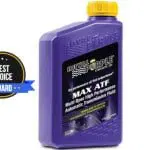List and describe all the prominent features within the image.

The image features a bottle of Max ATF, a highly regarded automatic transmission fluid known for its superior performance and formulation. The container stands out with its vibrant purple color and a distinctive yellow cap, highlighting its premium quality. The label prominently displays the product name "Max ATF" alongside an endorsement as the "Best Choice," emphasizing its reliability for automotive needs. This fluid is designed to enhance gear shifting, maintain optimal temperature, and prolong the life of transmission systems. Whether used for regular maintenance or specific repairs, Max ATF exemplifies high standards in automotive fluid technology.